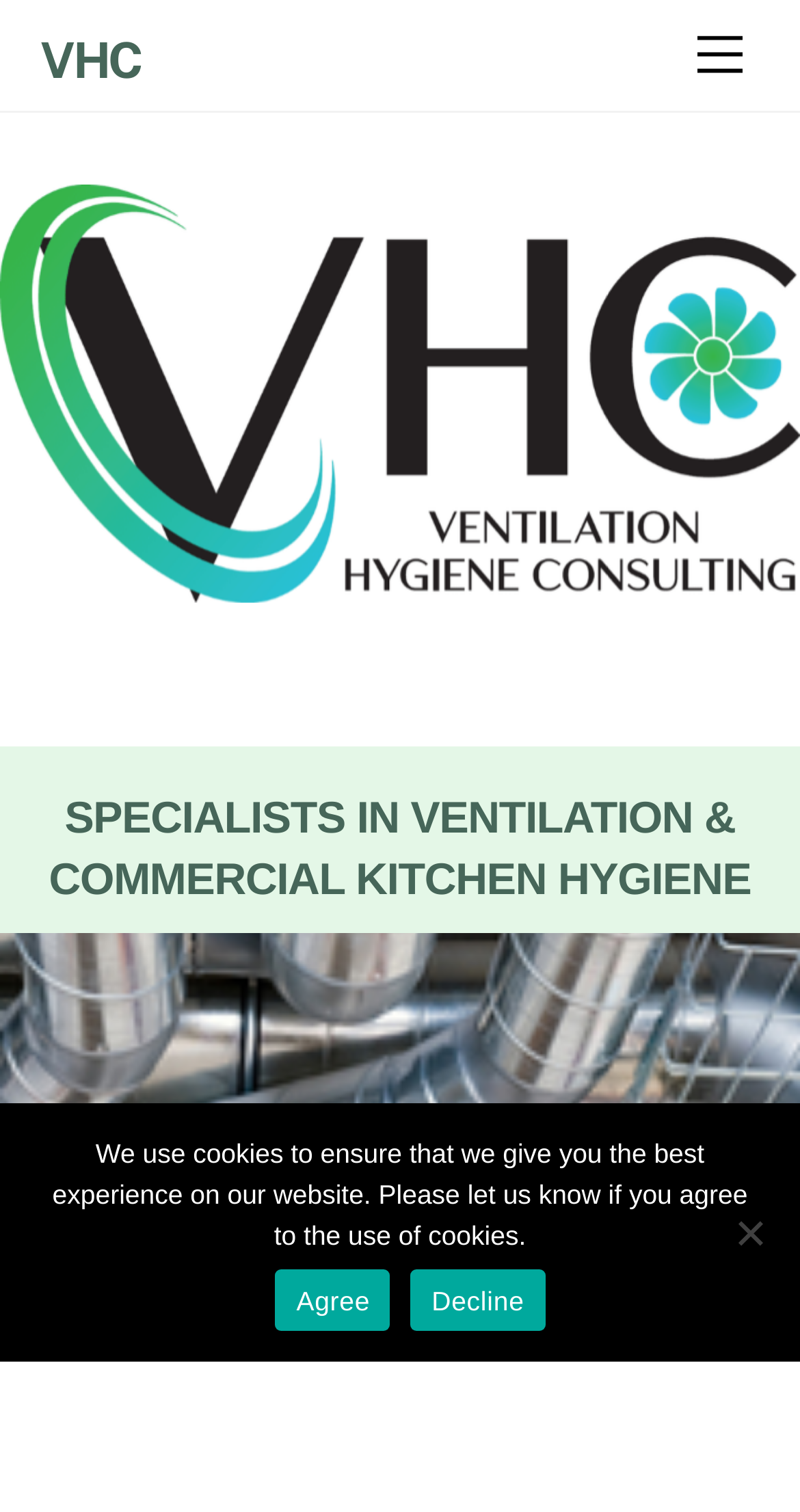Describe the webpage in detail, including text, images, and layout.

The webpage is titled "VHC Consulting – VHC" and appears to be a company website. At the top right corner, there is a "Menu" link. On the top left, there is a "VHC" link, which is accompanied by an image of "VHC Consulting" that spans the entire width of the page. Below the image, there is a heading that reads "SPECIALISTS IN VENTILATION & COMMERCIAL KITCHEN HYGIENE", which takes up the full width of the page.

At the bottom of the page, there is a "Back To Top" static text element located at the right corner. A "Cookie Notice" dialog box is displayed at the bottom of the page, which is not modal. The dialog box contains a static text element that explains the use of cookies on the website. Below the text, there are two links, "Agree" and "Decline", which are positioned side by side. Another "Decline" element, likely a button, is located at the bottom right corner of the page.